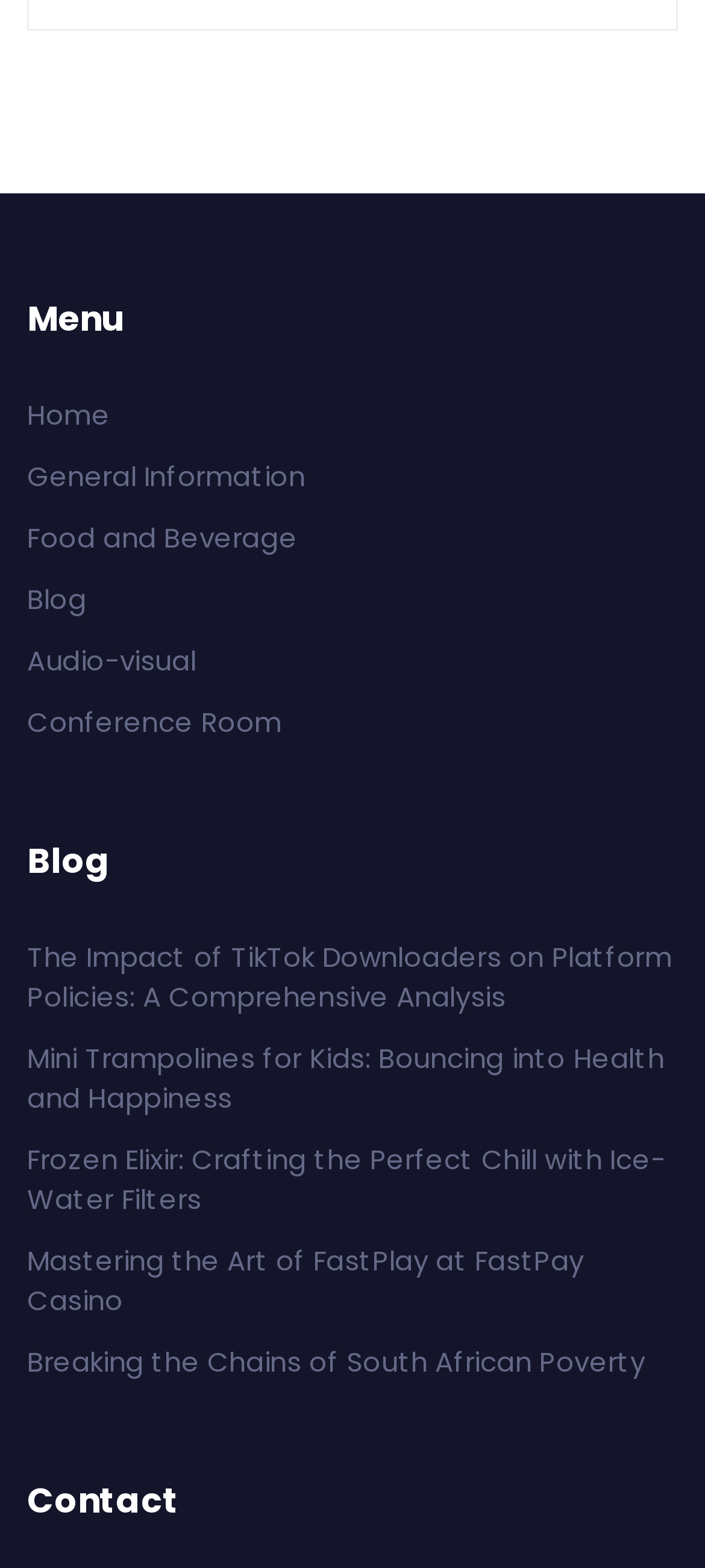Can you find the bounding box coordinates for the element to click on to achieve the instruction: "contact us"?

[0.038, 0.946, 0.962, 0.983]